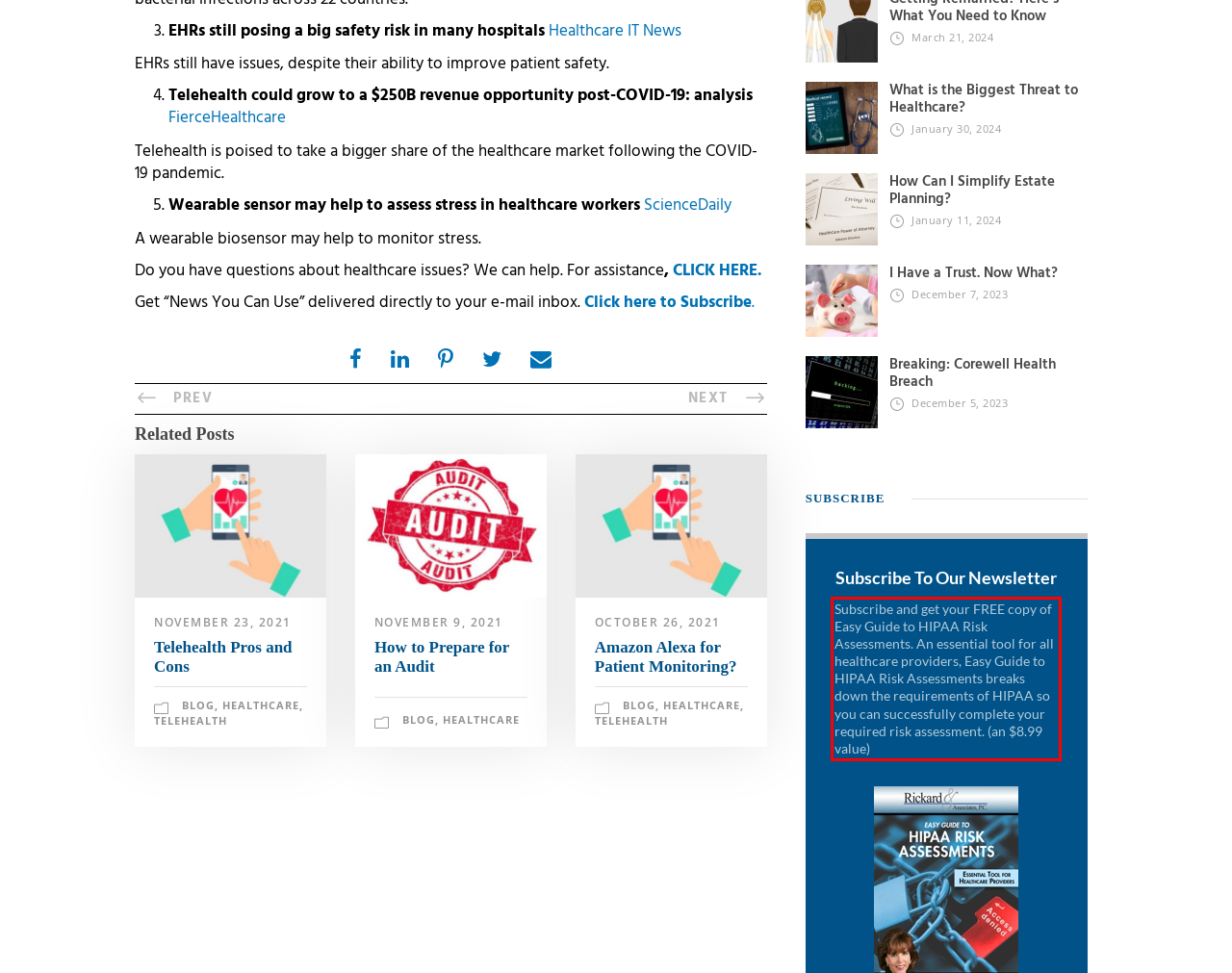Observe the screenshot of the webpage, locate the red bounding box, and extract the text content within it.

Subscribe and get your FREE copy of Easy Guide to HIPAA Risk Assessments. An essential tool for all healthcare providers, Easy Guide to HIPAA Risk Assessments breaks down the requirements of HIPAA so you can successfully complete your required risk assessment. (an $8.99 value)